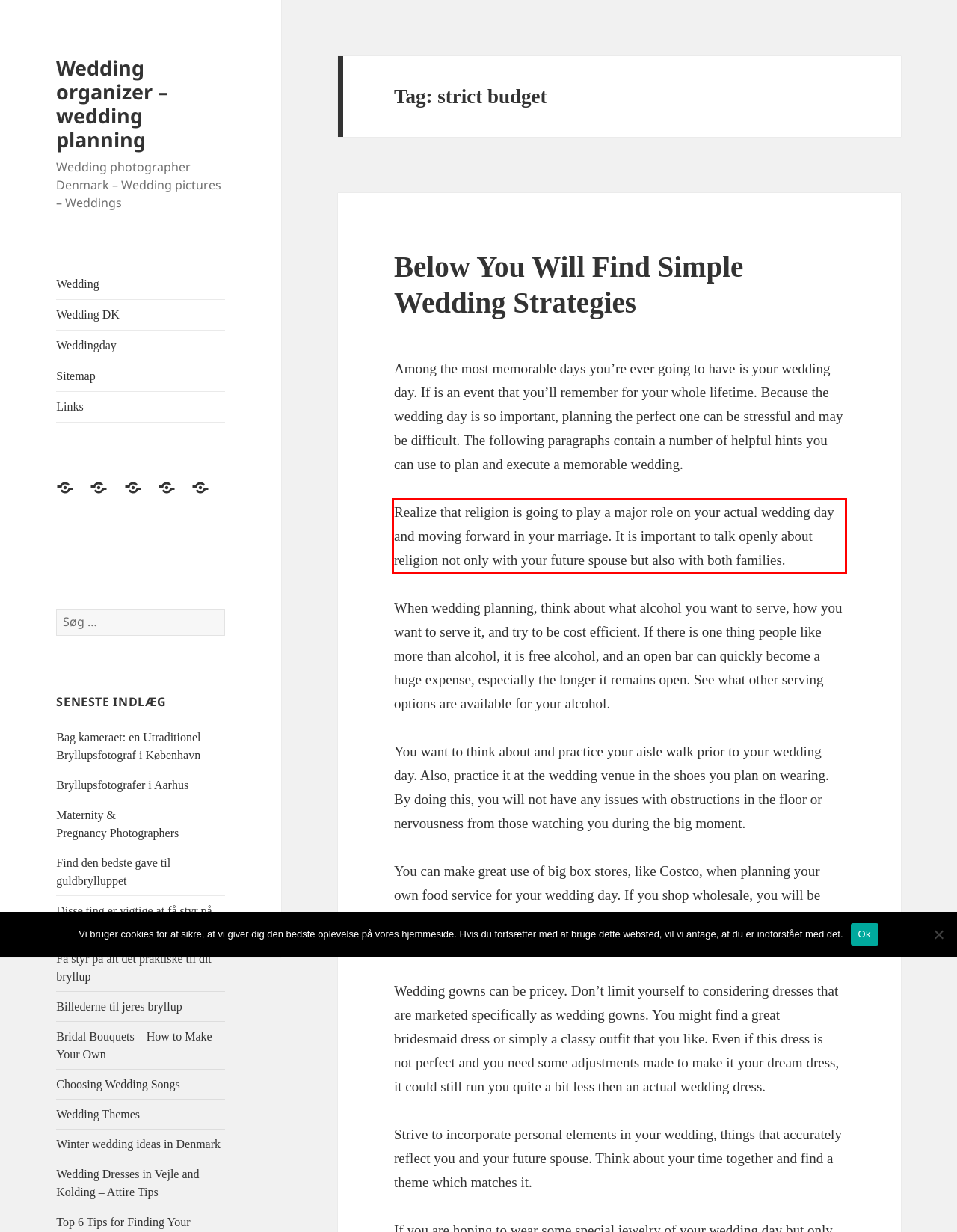Please extract the text content within the red bounding box on the webpage screenshot using OCR.

Realize that religion is going to play a major role on your actual wedding day and moving forward in your marriage. It is important to talk openly about religion not only with your future spouse but also with both families.